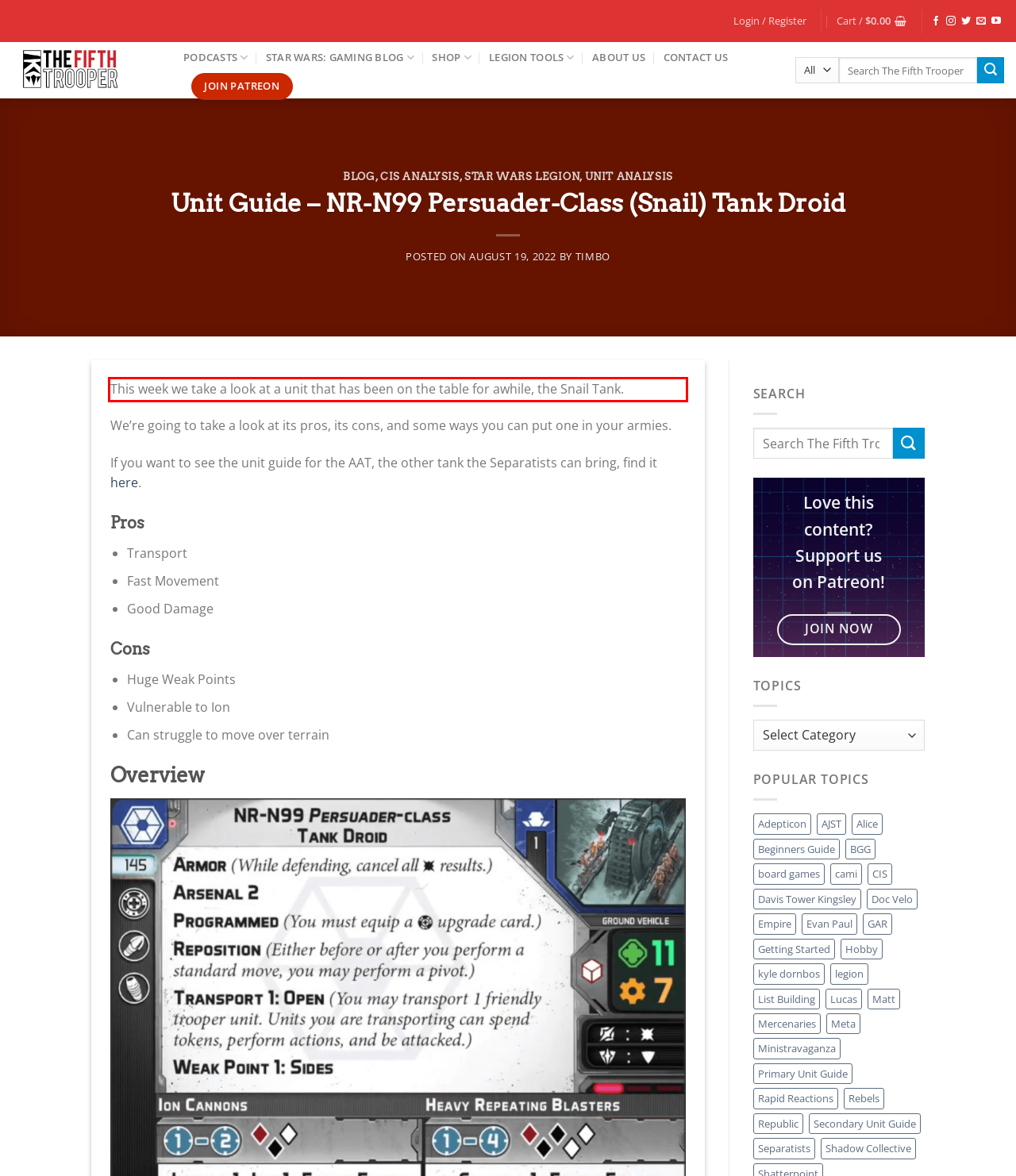Observe the screenshot of the webpage, locate the red bounding box, and extract the text content within it.

This week we take a look at a unit that has been on the table for awhile, the Snail Tank.